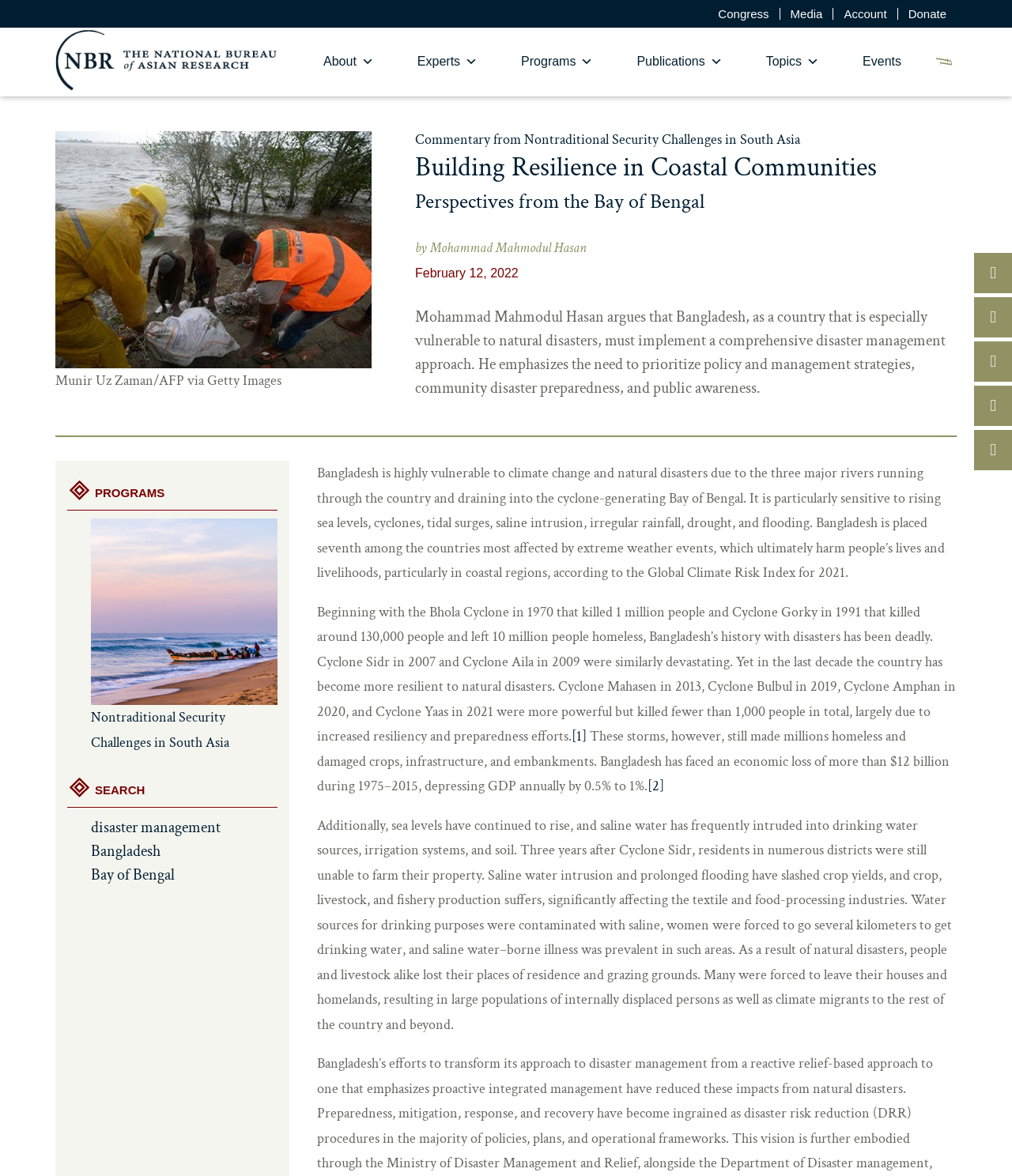Refer to the image and provide a thorough answer to this question:
What is the date of the article?

I found the date of the article by looking at the static text element that says 'February 12, 2022' which is located below the article title.